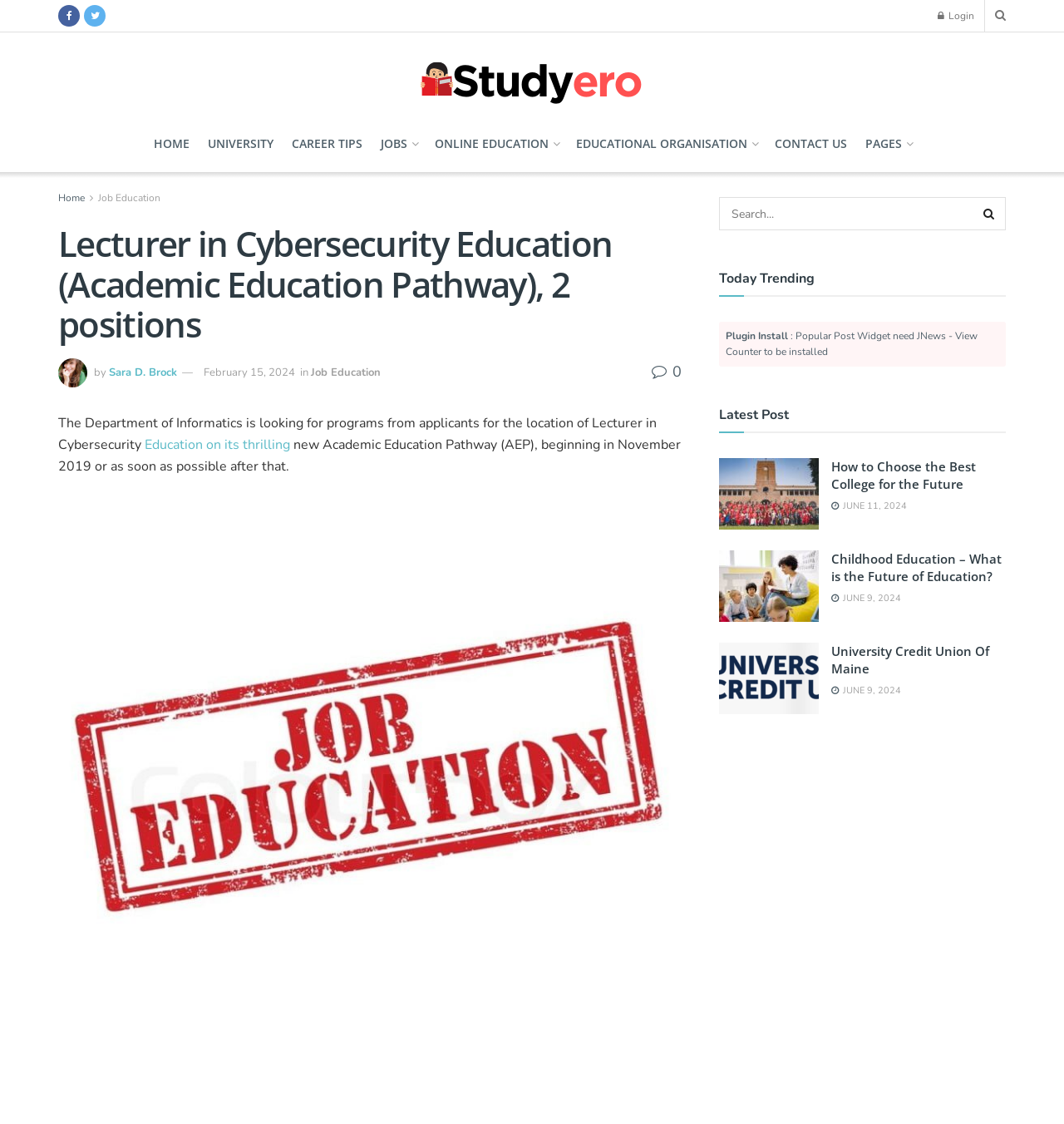Please reply to the following question with a single word or a short phrase:
What is the deadline for the job application?

Not specified